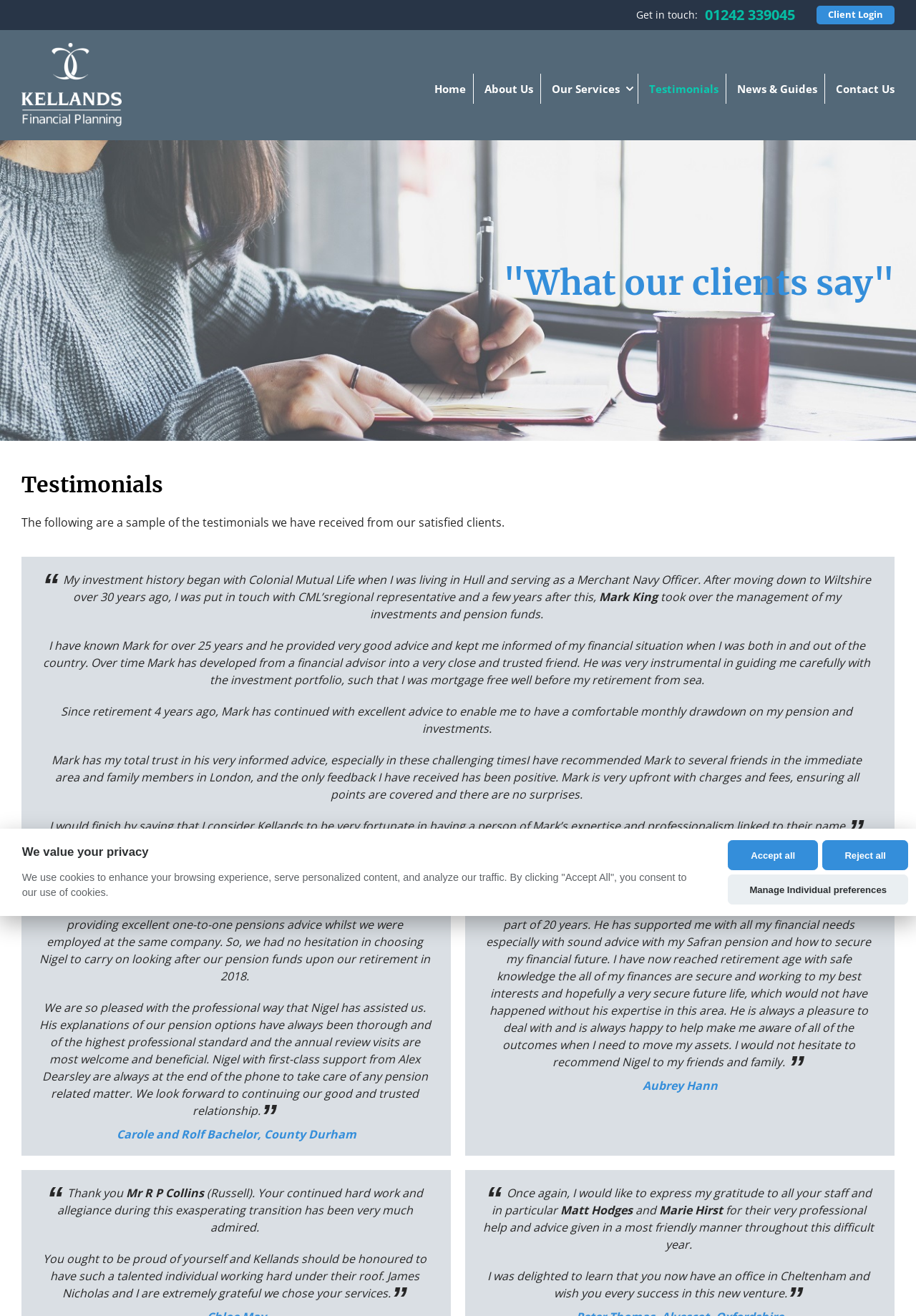Please indicate the bounding box coordinates of the element's region to be clicked to achieve the instruction: "Call 01242 339045". Provide the coordinates as four float numbers between 0 and 1, i.e., [left, top, right, bottom].

[0.77, 0.005, 0.868, 0.018]